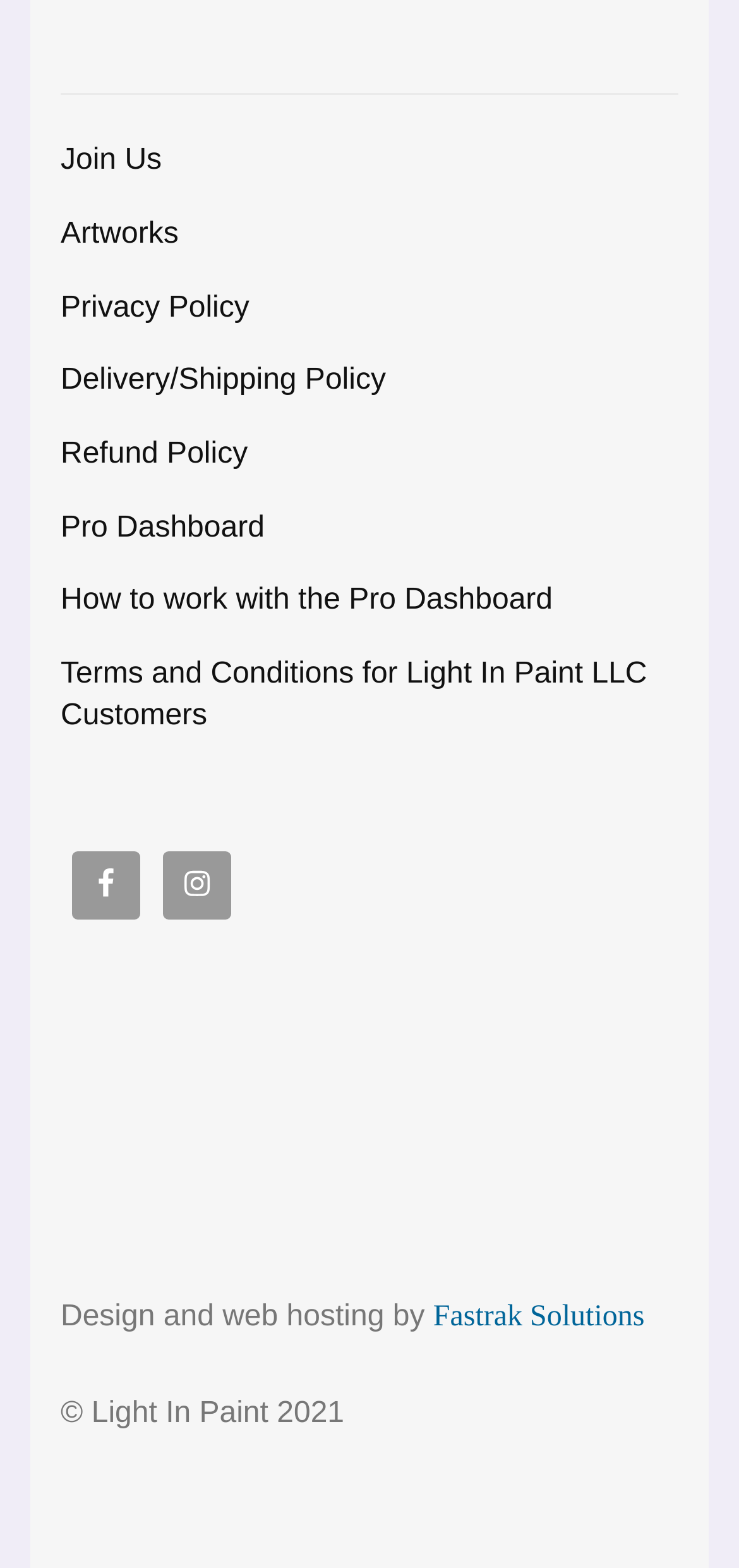Look at the image and answer the question in detail:
What is the company name mentioned in the footer?

The company name 'Light In Paint' is mentioned in the footer of the webpage, specifically in the copyright text '© Light In Paint 2021'.